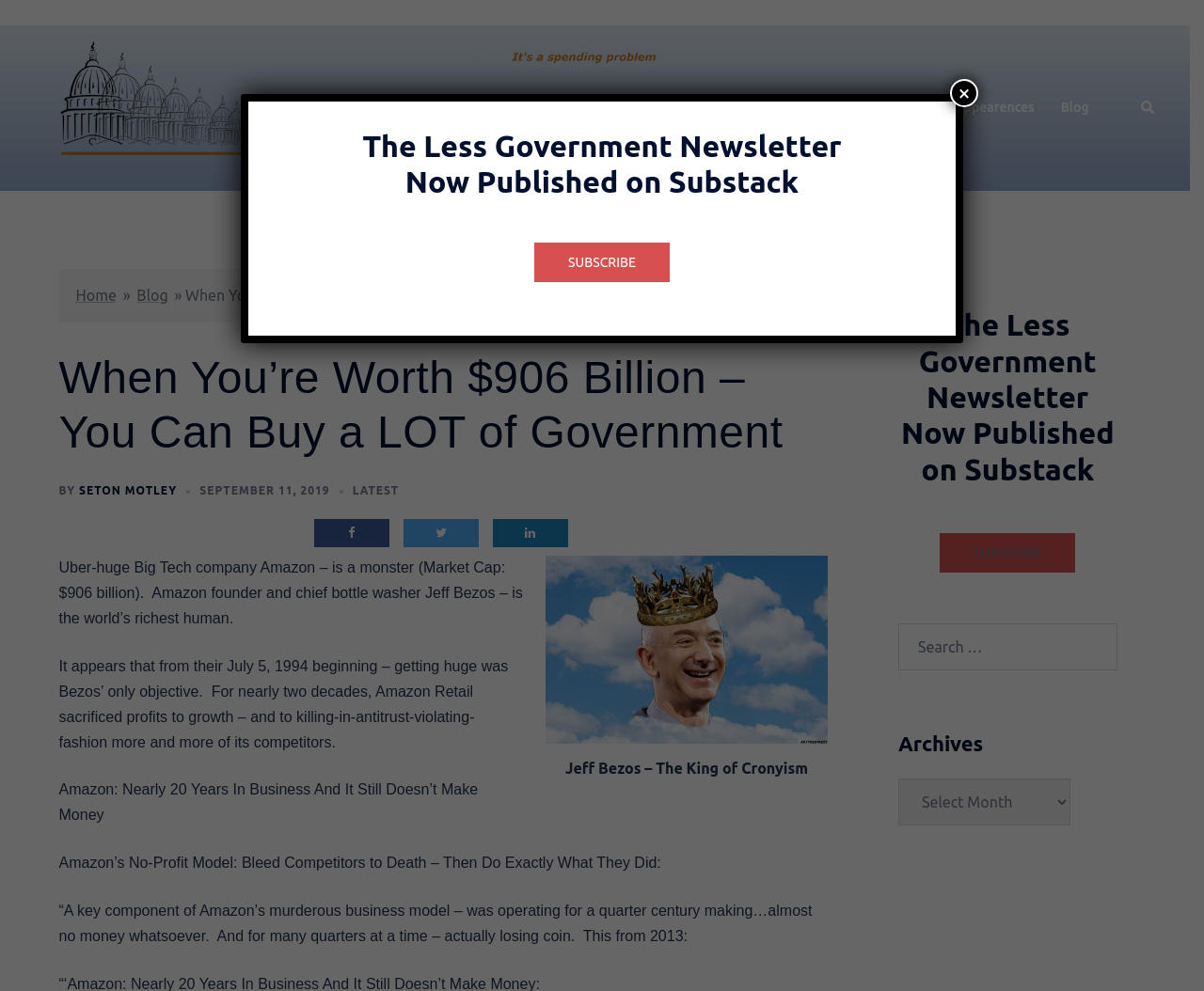Using the details from the image, please elaborate on the following question: What is the topic of the article?

The answer can be inferred from the text 'Uber-huge Big Tech company Amazon – is a monster (Market Cap: $906 billion).' and the subsequent paragraphs which discuss Amazon's business model and its impact on the market.